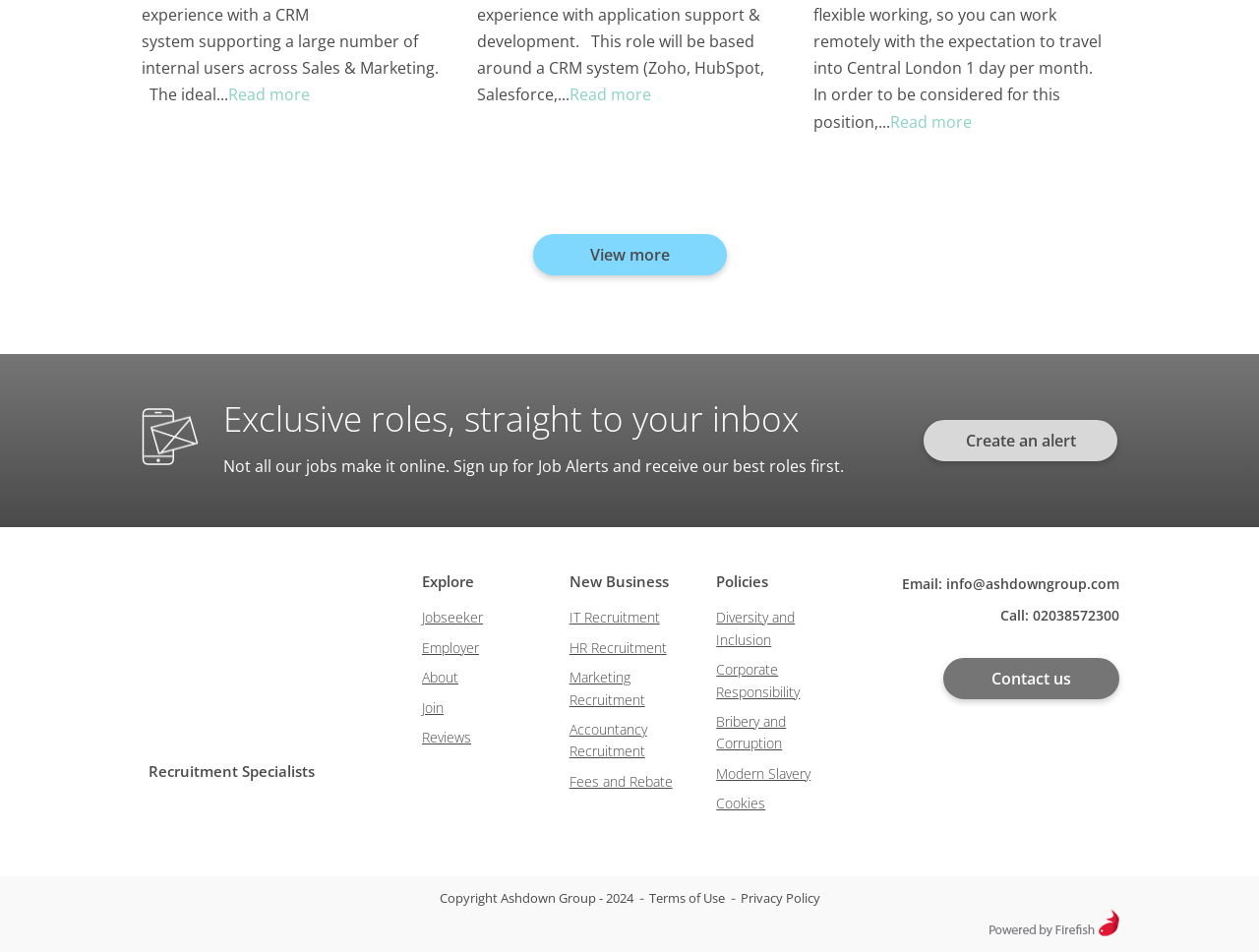Identify the bounding box coordinates of the section to be clicked to complete the task described by the following instruction: "Explore jobseeker roles". The coordinates should be four float numbers between 0 and 1, formatted as [left, top, right, bottom].

[0.335, 0.639, 0.384, 0.658]